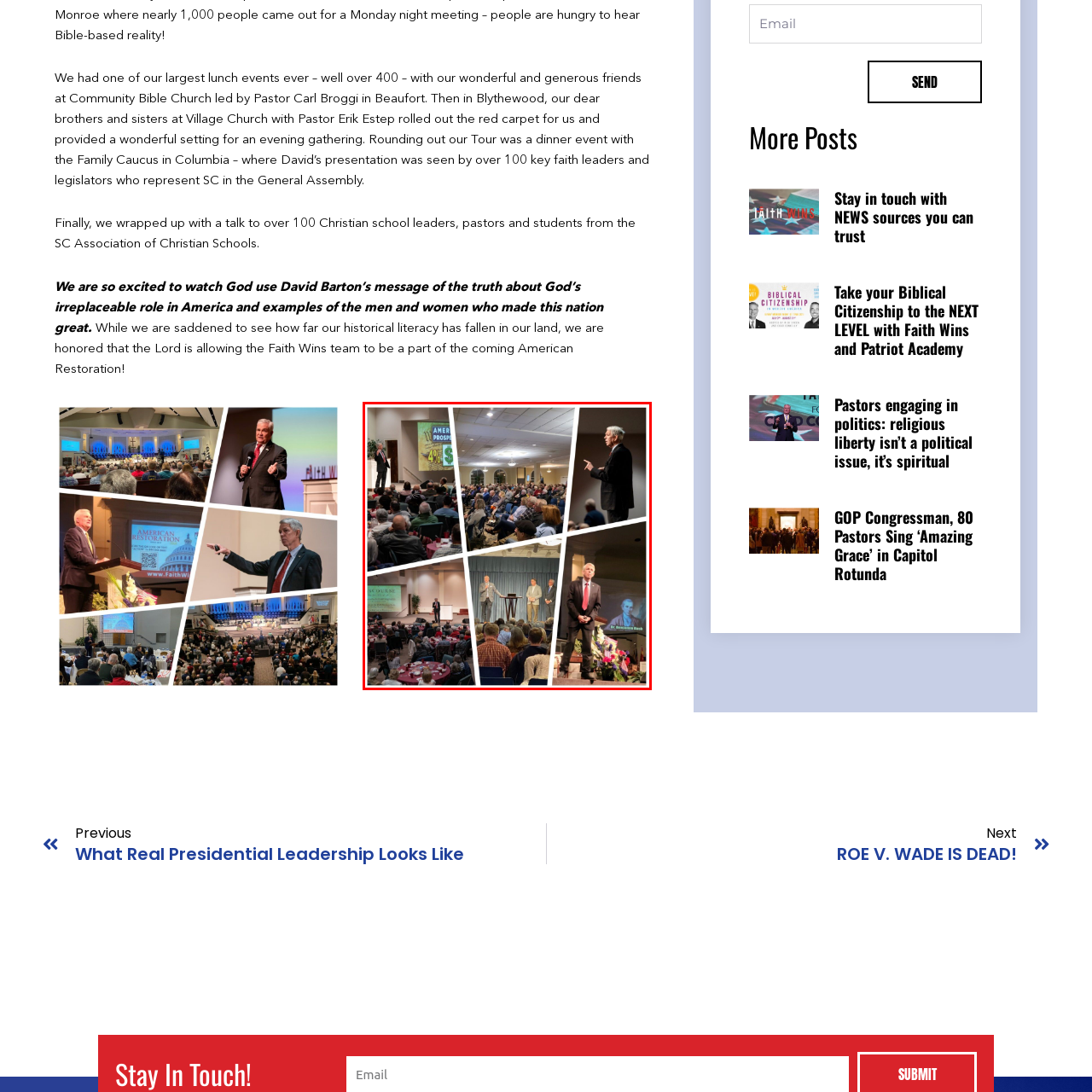Generate a detailed caption for the image contained in the red outlined area.

The image showcases a collage featuring various speaking engagements led by David Barton, highlighting his outreach efforts. The top-left segment displays Barton addressing a large audience, emphasizing messages about America’s prosperity. The surrounding images illustrate his interactions with different groups, including a diverse crowd gathered for an event in a well-lit hall and Barton presenting on stage in another setting. Each frame reflects Barton’s commitment to discussing historical truths and values, engaging with passionate audiences across different venues, including church-related gatherings. The assembly of these images captures the essence of a vibrant dialogue around faith and history, as seen in the dynamic atmosphere of each event.